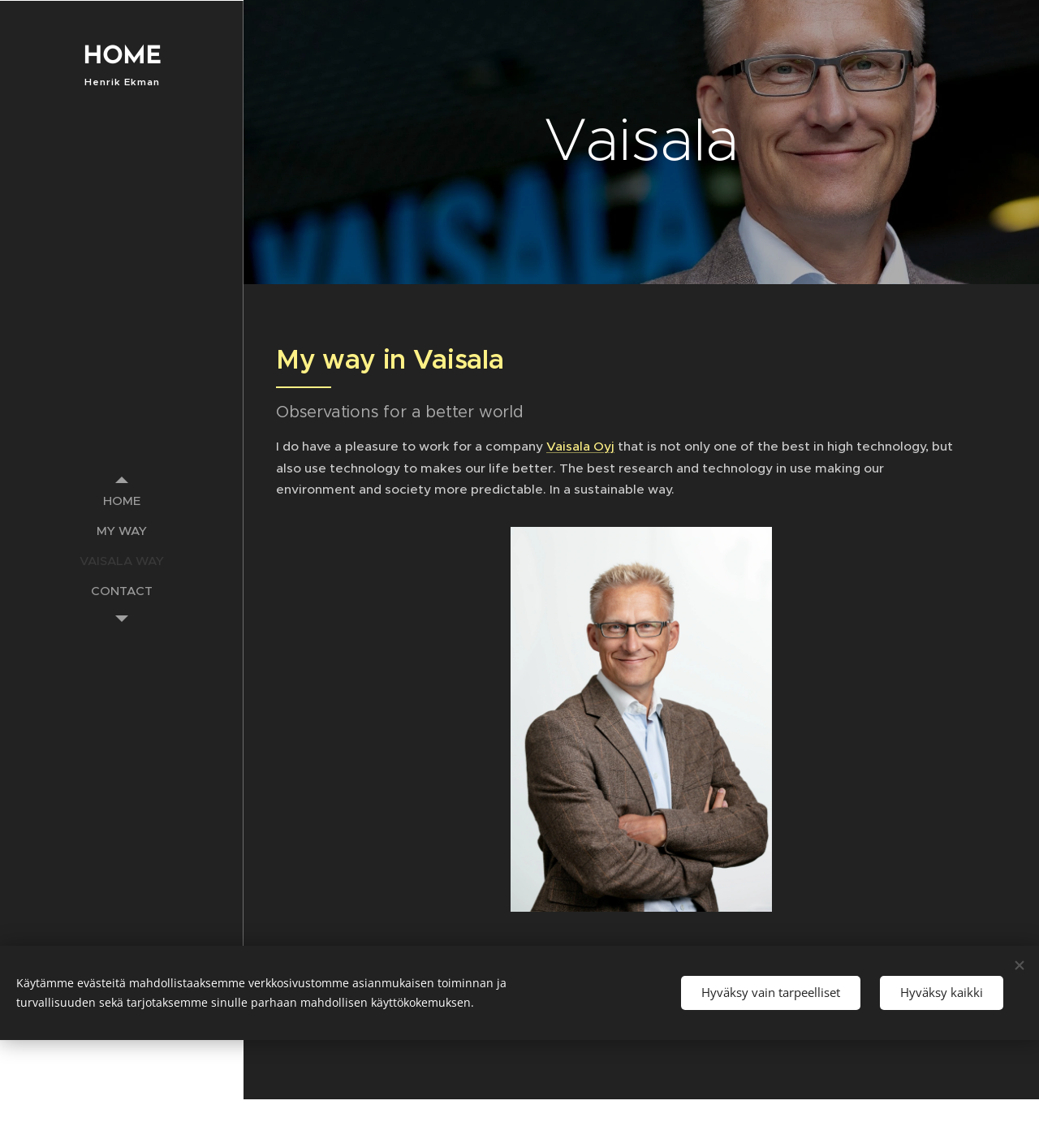Refer to the image and offer a detailed explanation in response to the question: What is the author's goal for travelers?

The author's goal for travelers is mentioned in the text 'so you can travel safely to your destination. Wherever you are. Wherever you go.'.